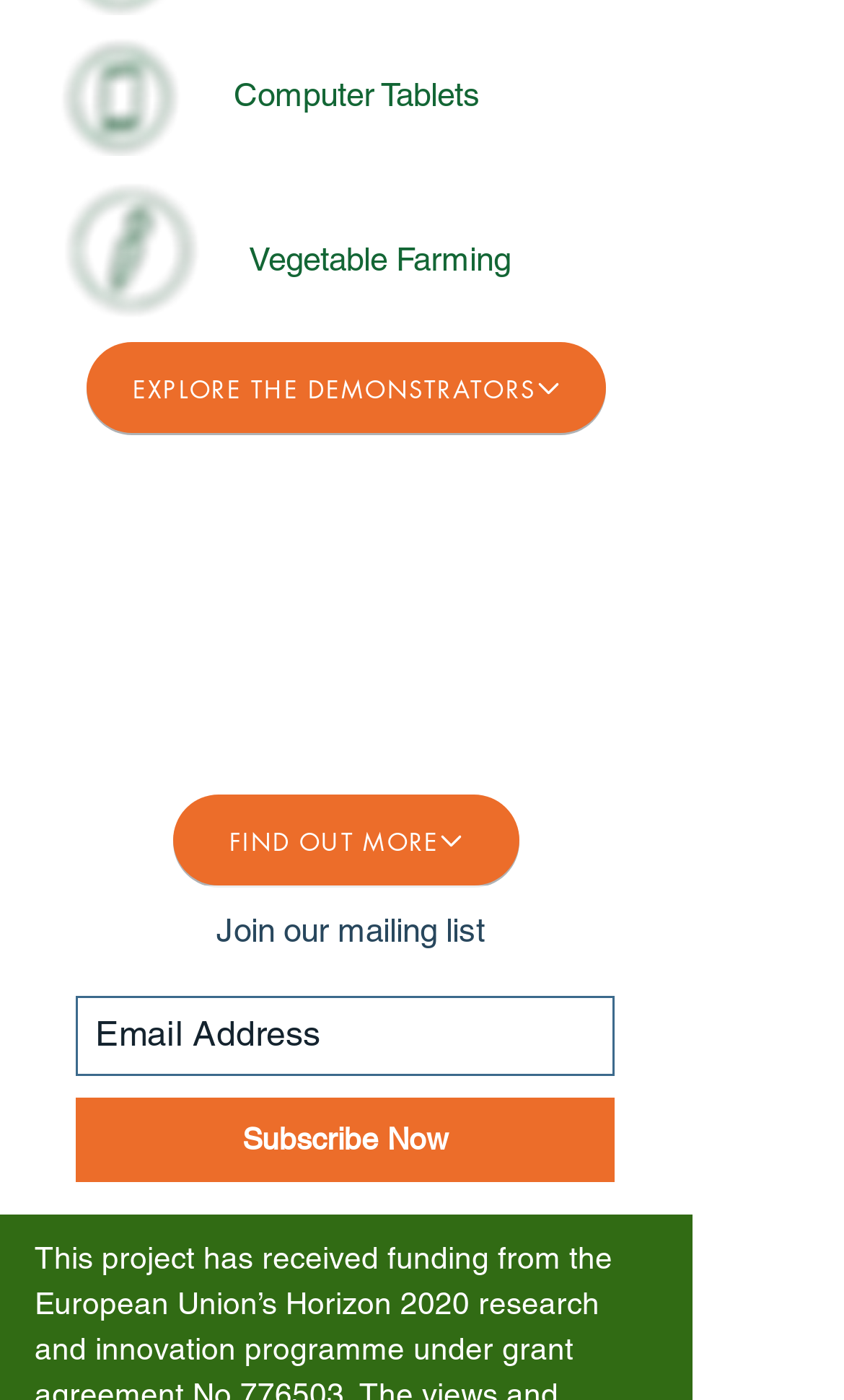How many links are there on the webpage?
Answer the question with just one word or phrase using the image.

2